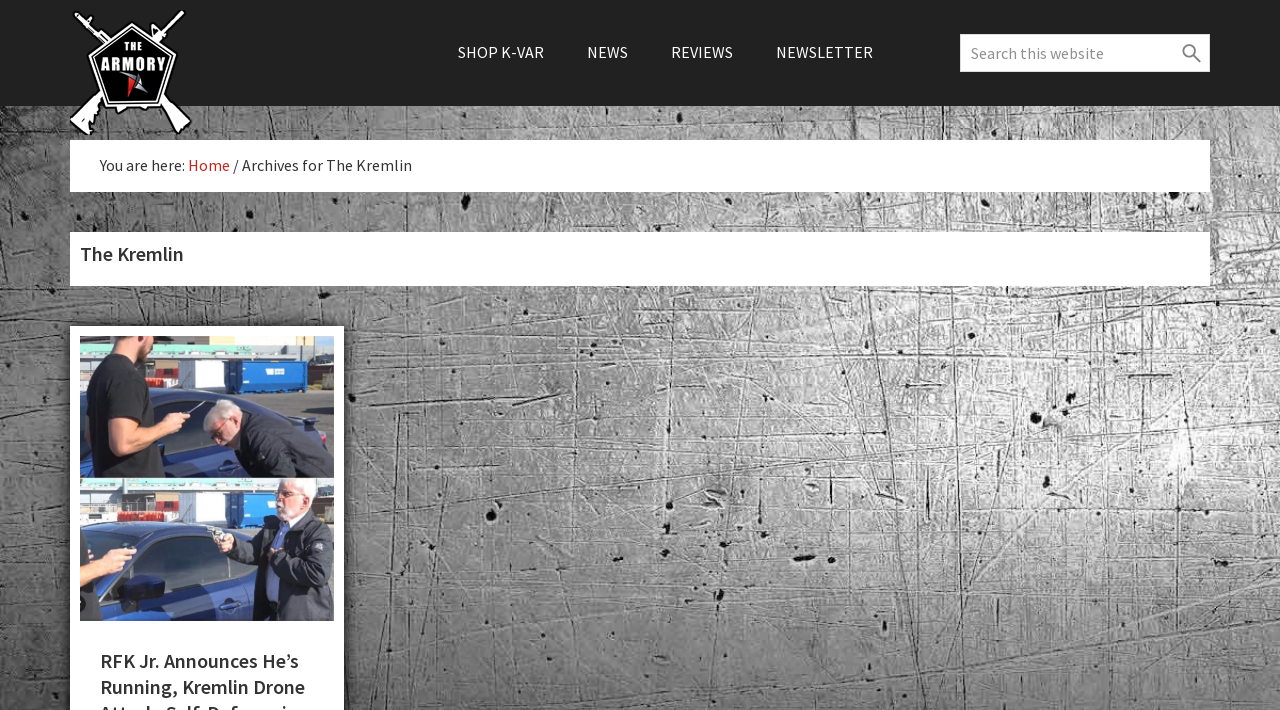Provide the bounding box coordinates of the HTML element described by the text: "Shop K-Var". The coordinates should be in the format [left, top, right, bottom] with values between 0 and 1.

[0.342, 0.0, 0.44, 0.148]